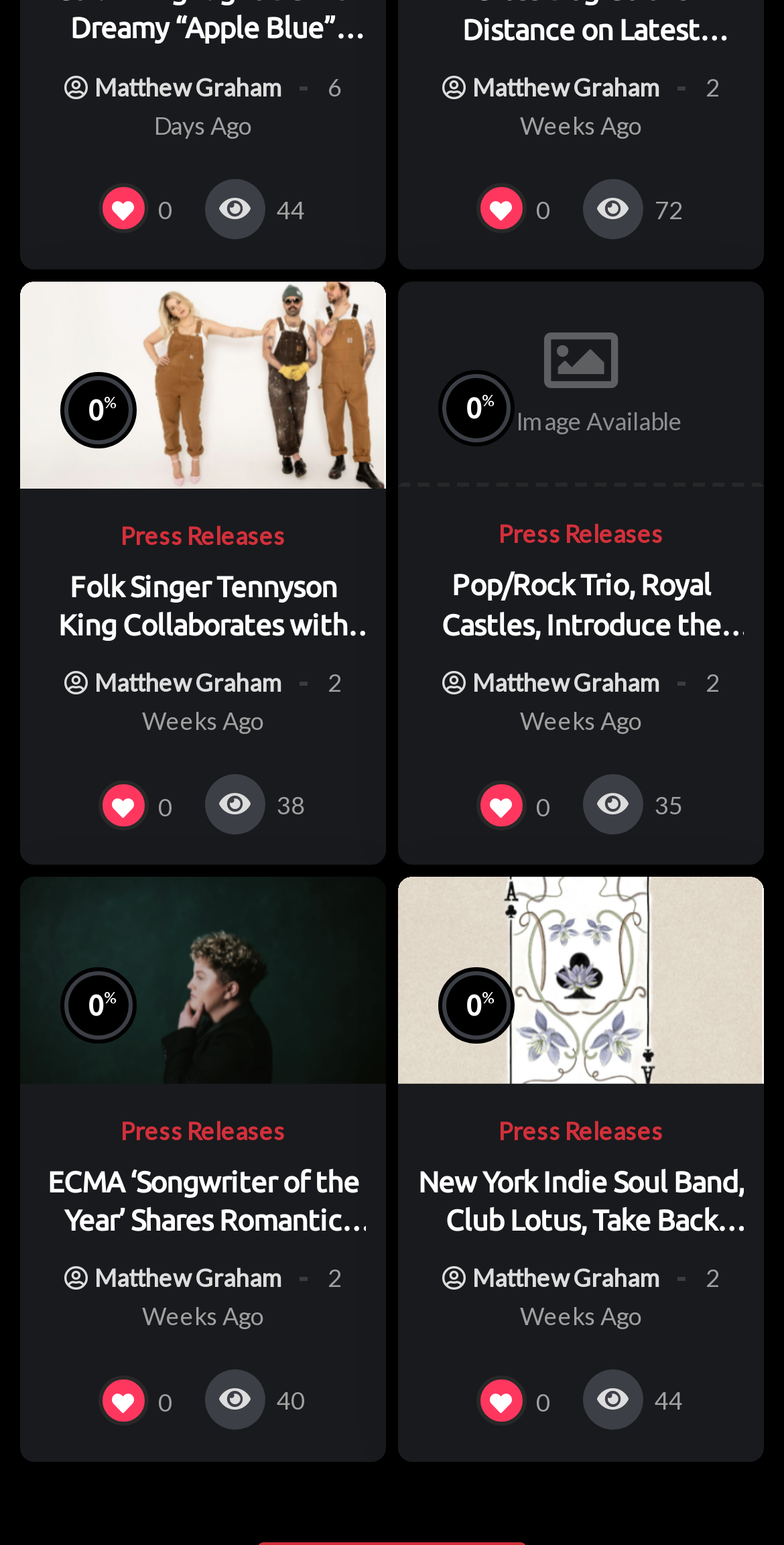Using the provided element description, identify the bounding box coordinates as (top-left x, top-left y, bottom-right x, bottom-right y). Ensure all values are between 0 and 1. Description: Matthew Graham

[0.564, 0.047, 0.844, 0.066]